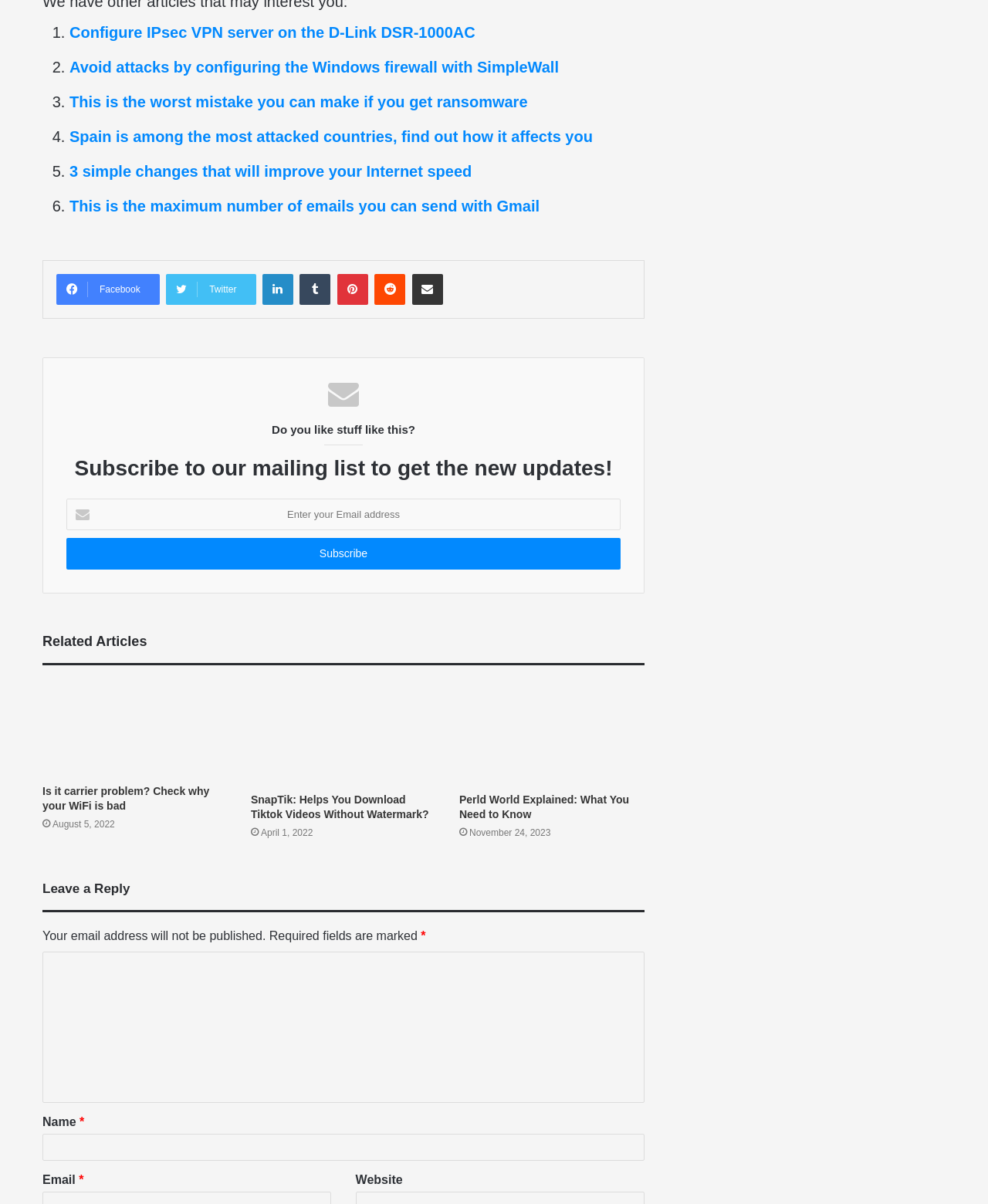How many related articles are listed?
Based on the image, give a concise answer in the form of a single word or short phrase.

3